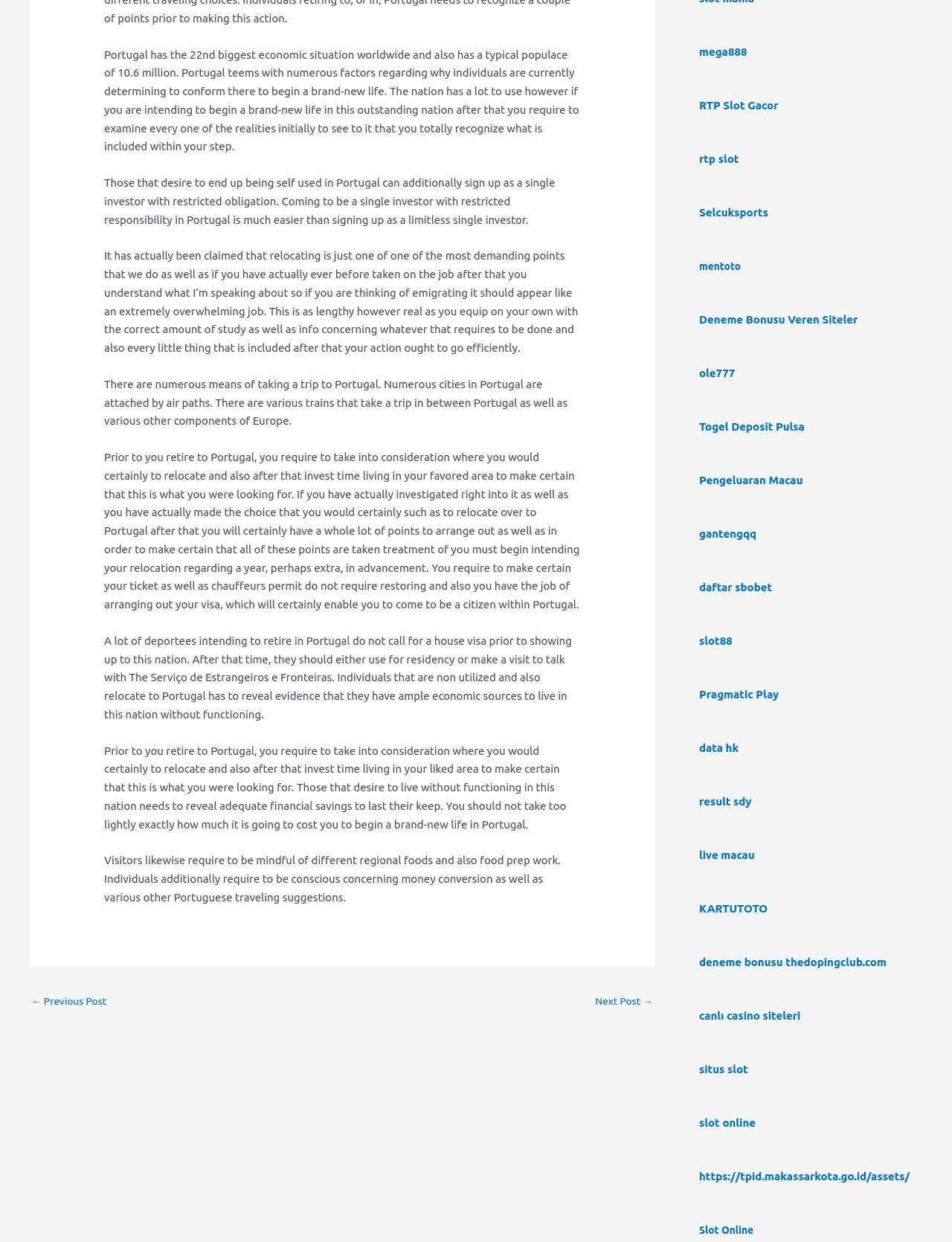Kindly provide the bounding box coordinates of the section you need to click on to fulfill the given instruction: "Click on the 'Next Post →' link".

[0.619, 0.797, 0.686, 0.818]